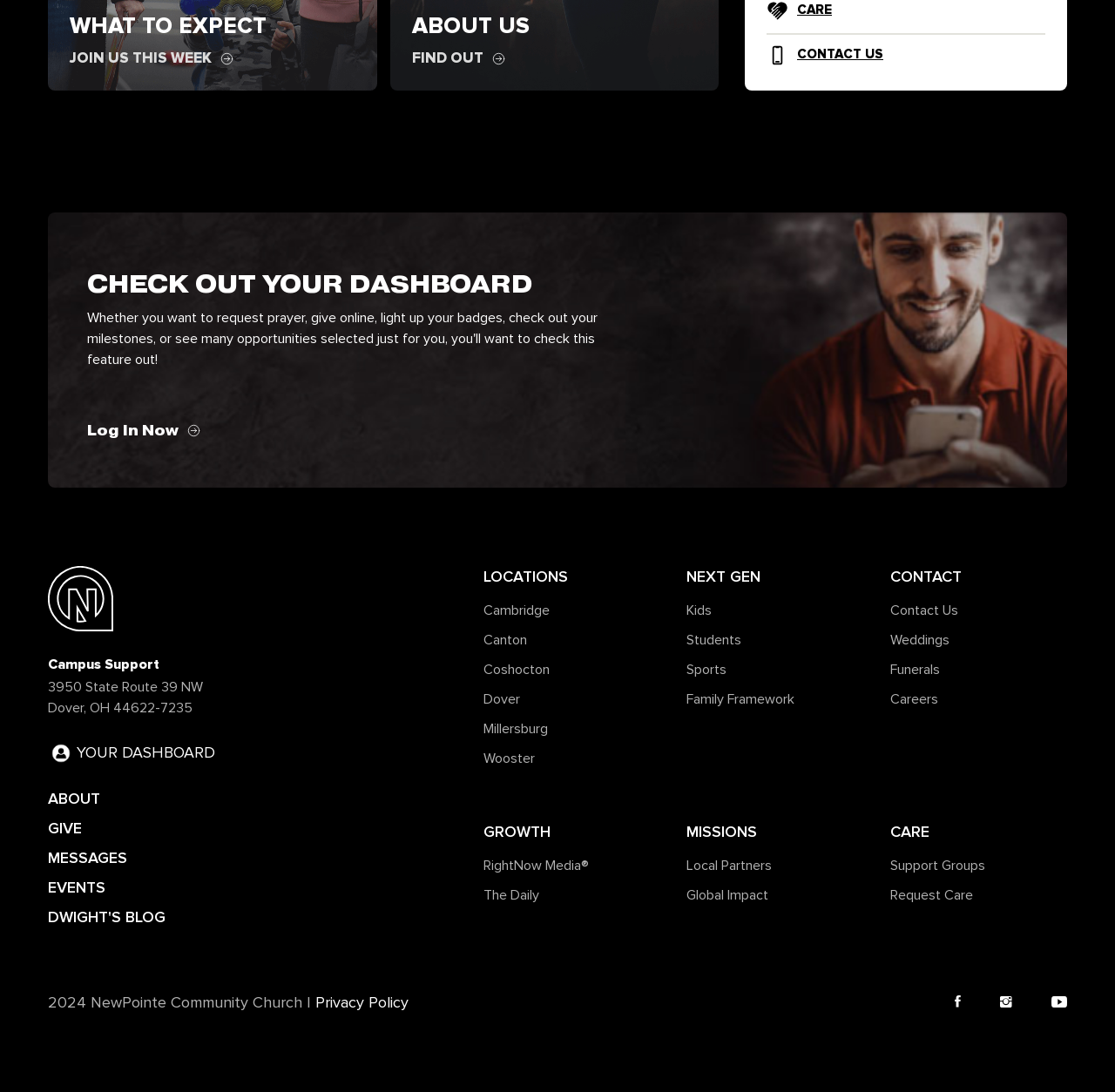Find the UI element described as: "JOIN US THIS WEEK" and predict its bounding box coordinates. Ensure the coordinates are four float numbers between 0 and 1, [left, top, right, bottom].

[0.062, 0.044, 0.318, 0.063]